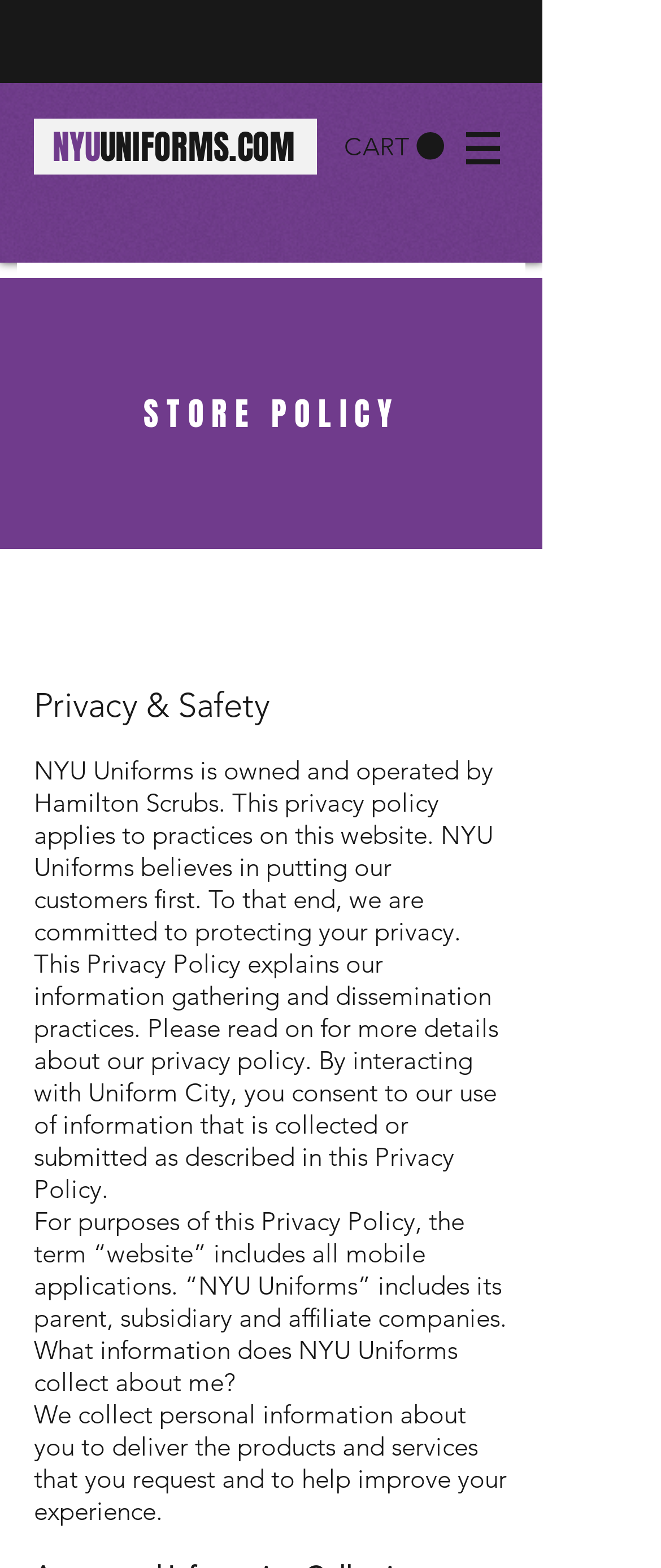What is the name of the website?
Relying on the image, give a concise answer in one word or a brief phrase.

NYU Uniforms